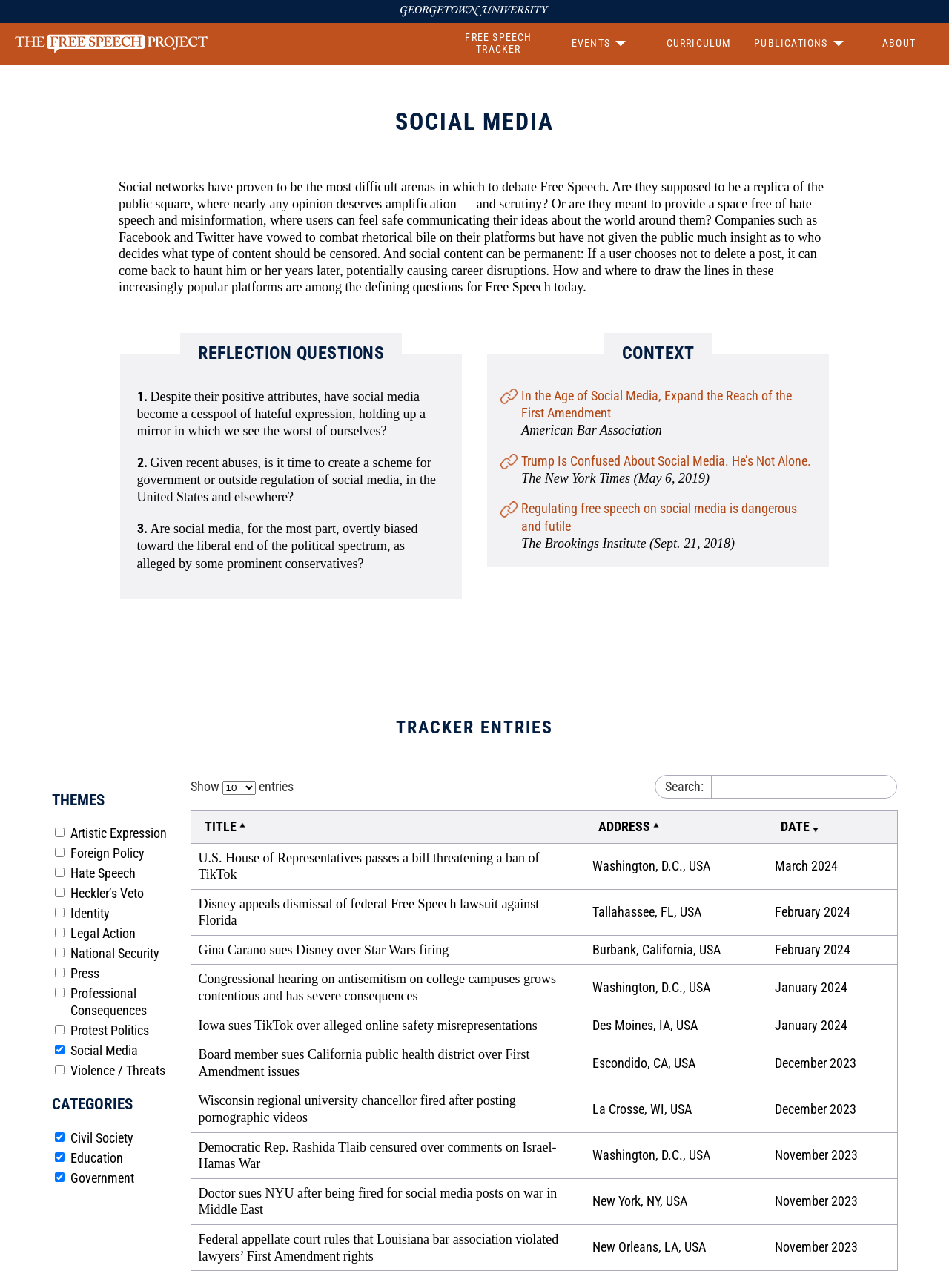Elaborate on the different components and information displayed on the webpage.

This webpage is about social media and free speech, with a focus on the challenges and debates surrounding these topics. At the top of the page, there is a navigation menu with links to different sections, including "Home", "Free Speech Tracker", "Events", "Curriculum", "Publications", and "About". 

Below the navigation menu, there is a heading that reads "Social Media" and a paragraph of text that discusses the complexities of social media and free speech. The text raises questions about the role of social media companies in regulating speech and the potential consequences of their actions.

Underneath the introductory text, there are three sections: "Reflection Questions", "Context", and "Tracker Entries". The "Reflection Questions" section poses several thought-provoking questions related to social media and free speech, such as whether social media has become a "cesspool of hateful expression" and whether government regulation is necessary.

The "Context" section provides links to several articles and resources related to social media and free speech, including pieces from the American Bar Association, The New York Times, and The Brookings Institute.

The "Tracker Entries" section is a table that displays a list of entries related to free speech and social media. Each entry includes a title, address, and date, and can be sorted by these columns. The entries appear to be a mix of news articles, events, and other relevant items. There are also filters and search functionality to help users navigate the table.

On the right-hand side of the page, there are several checkboxes and a search bar that allow users to filter the tracker entries by theme, category, and keyword. The themes and categories include options such as "Artistic Expression", "Hate Speech", and "Government".